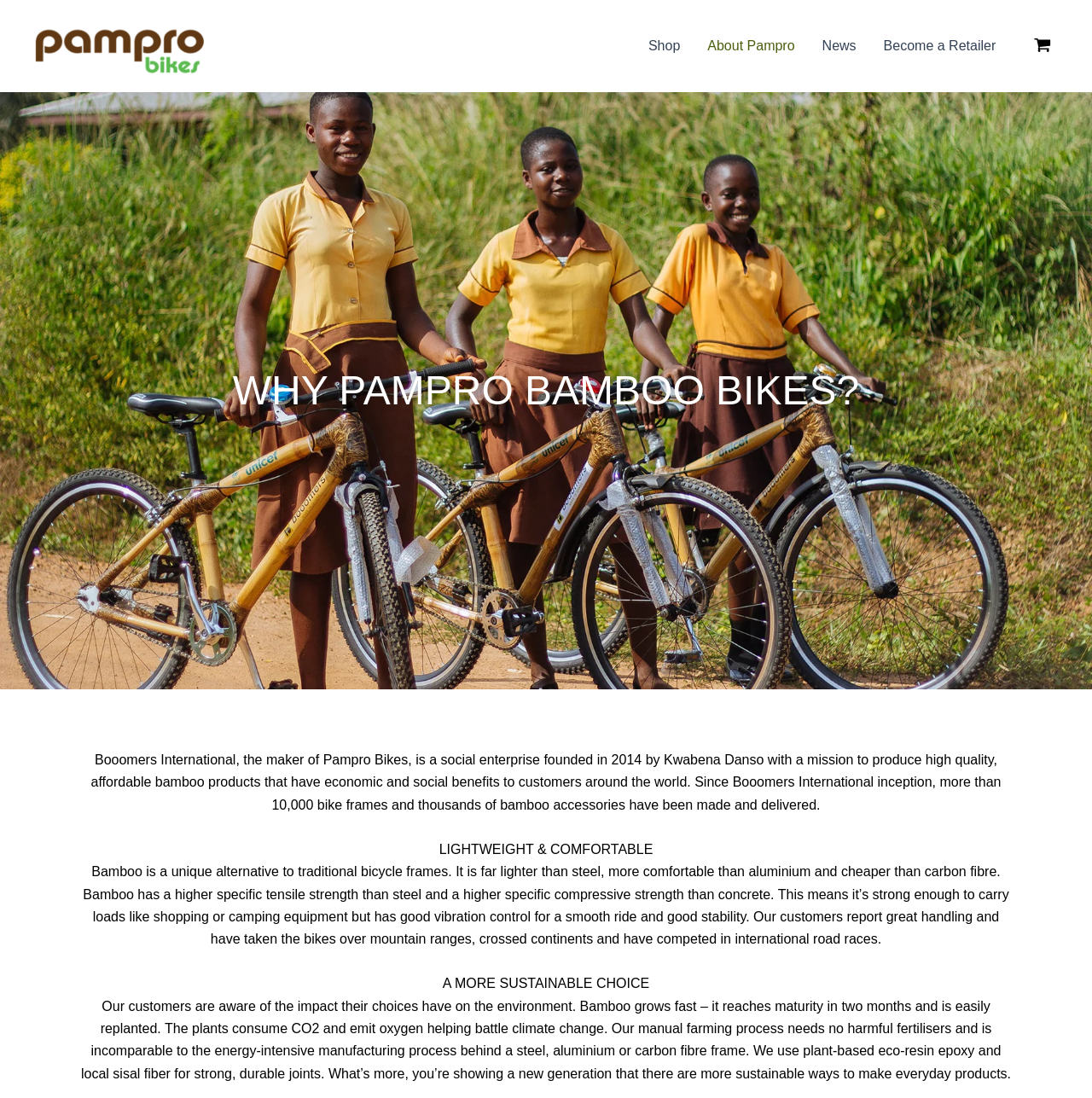What is the material used for making bicycle frames?
Look at the image and provide a short answer using one word or a phrase.

Bamboo